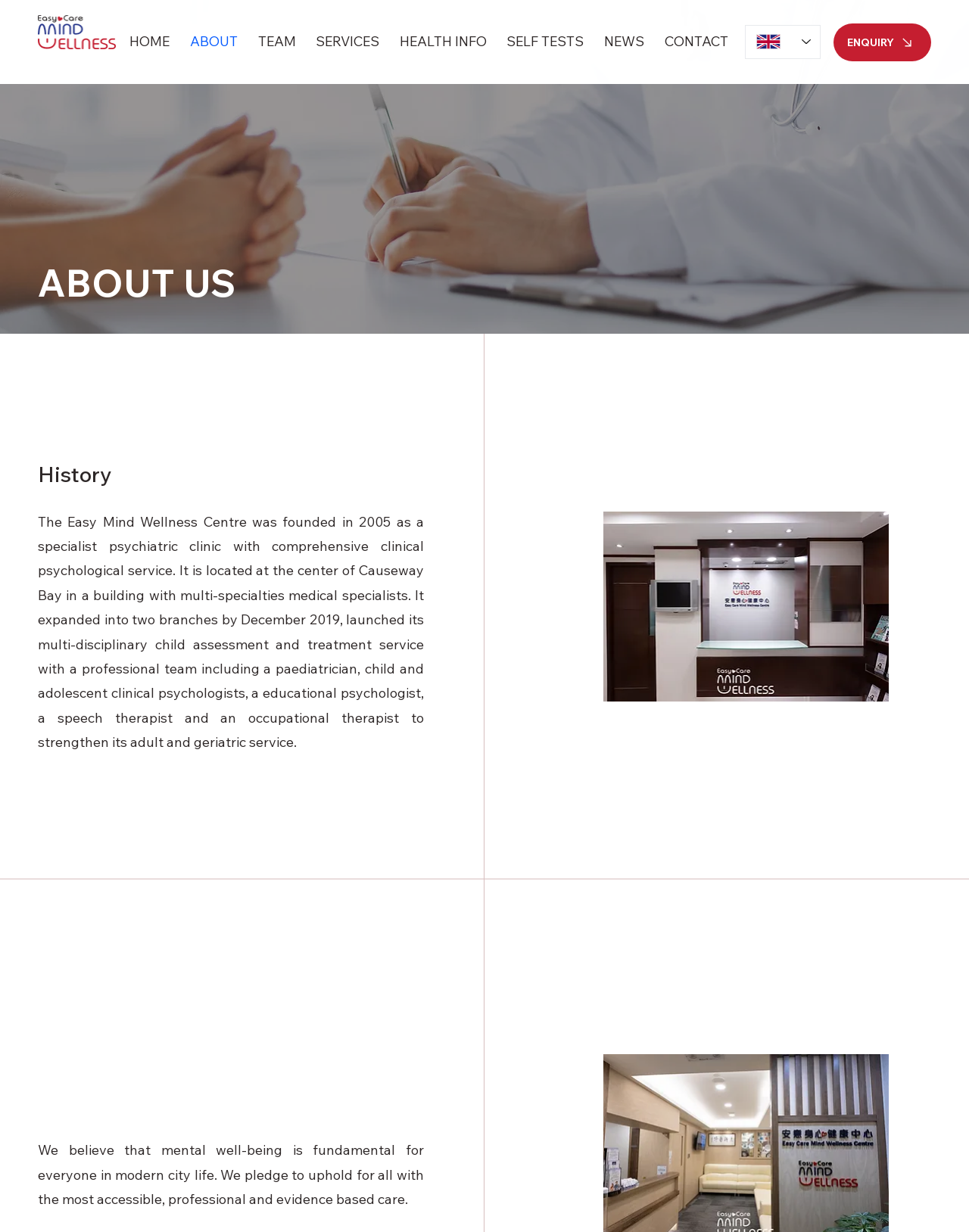Generate a comprehensive description of the contents of the webpage.

The webpage is about the "About" section of Ecmind, a wellness center. At the top right corner, there is a link to "ENQUIRY" and a language selector combobox with "English" selected. Below the language selector, there is a navigation menu with links to "HOME", "ABOUT", "TEAM", "SERVICES", "HEALTH INFO", "SELF TESTS", "NEWS", and "CONTACT". 

On the left side of the page, there is a large image of a doctor and a patient, taking up about a quarter of the page's height. 

The main content of the page is divided into three sections. The first section has a heading "ABOUT US" and a paragraph of text describing the history and services of the Easy Mind Wellness Centre. 

Below the first section, there is a subheading "History" followed by a brief text. 

The third section has a subheading "Vision And Mission" and a paragraph of text describing the center's vision and mission.